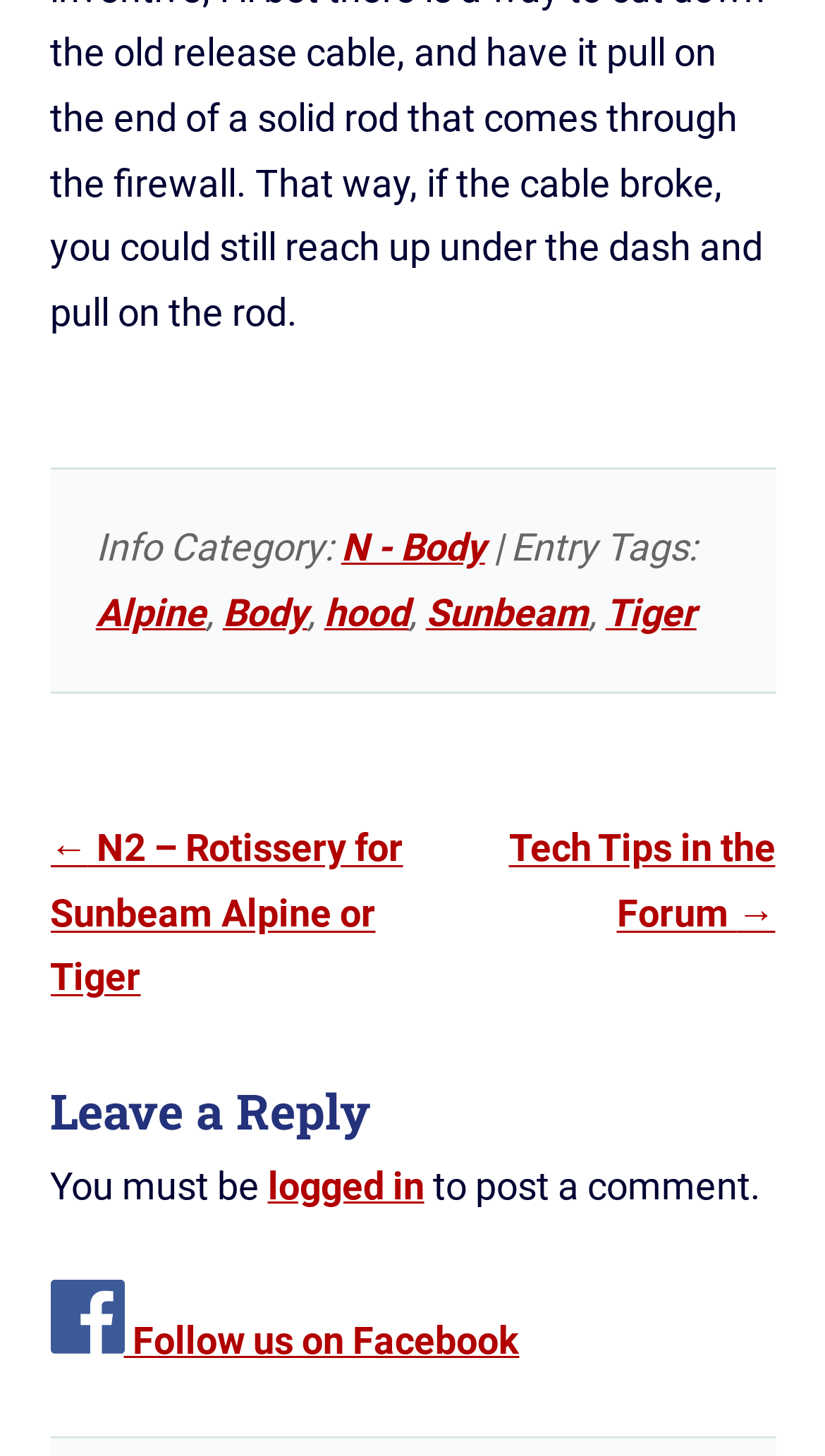Find the bounding box coordinates of the area to click in order to follow the instruction: "View the previous post".

[0.06, 0.567, 0.488, 0.686]